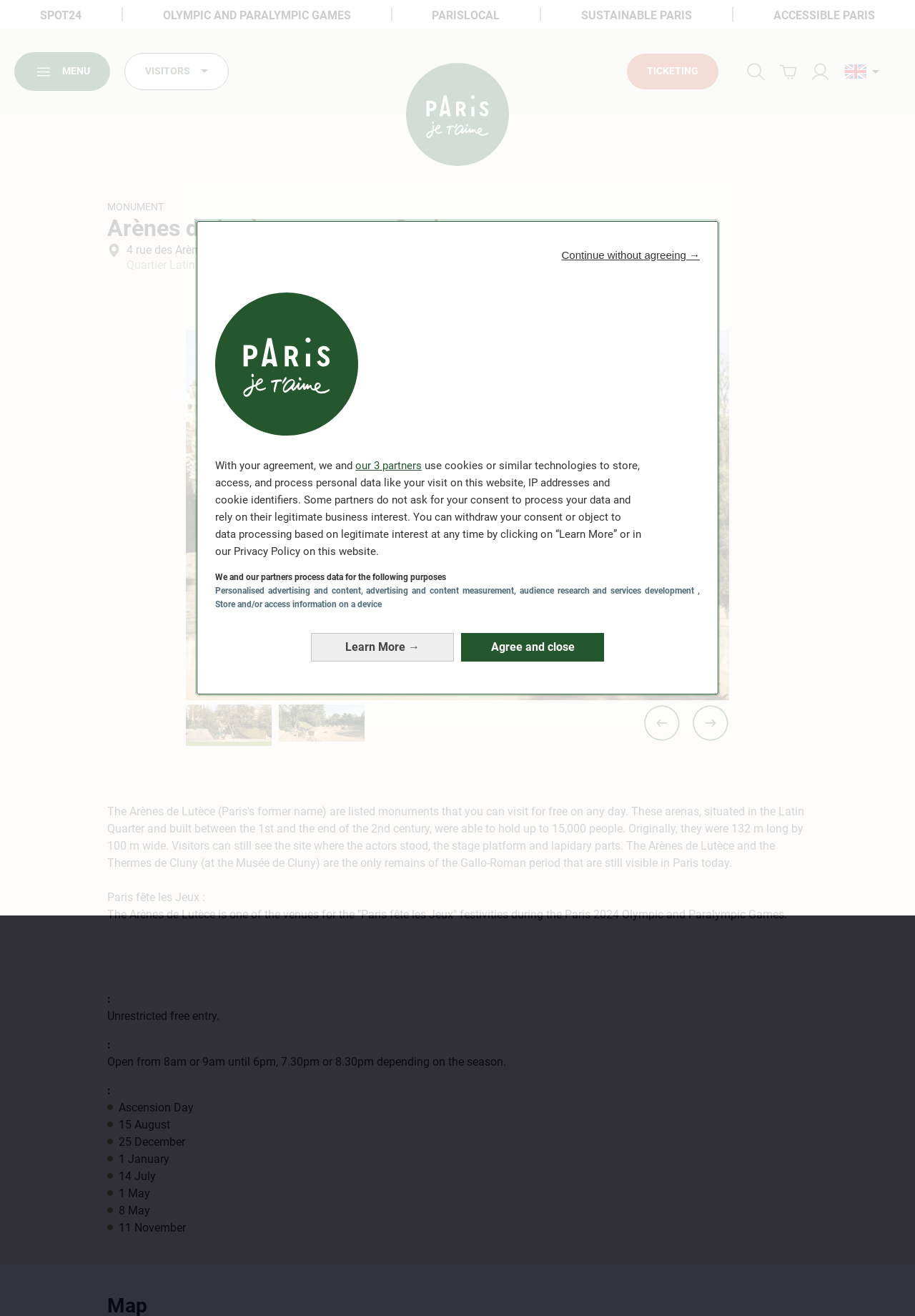What is the principal heading displayed on the webpage?

Arènes de Lutèce et square Capitan